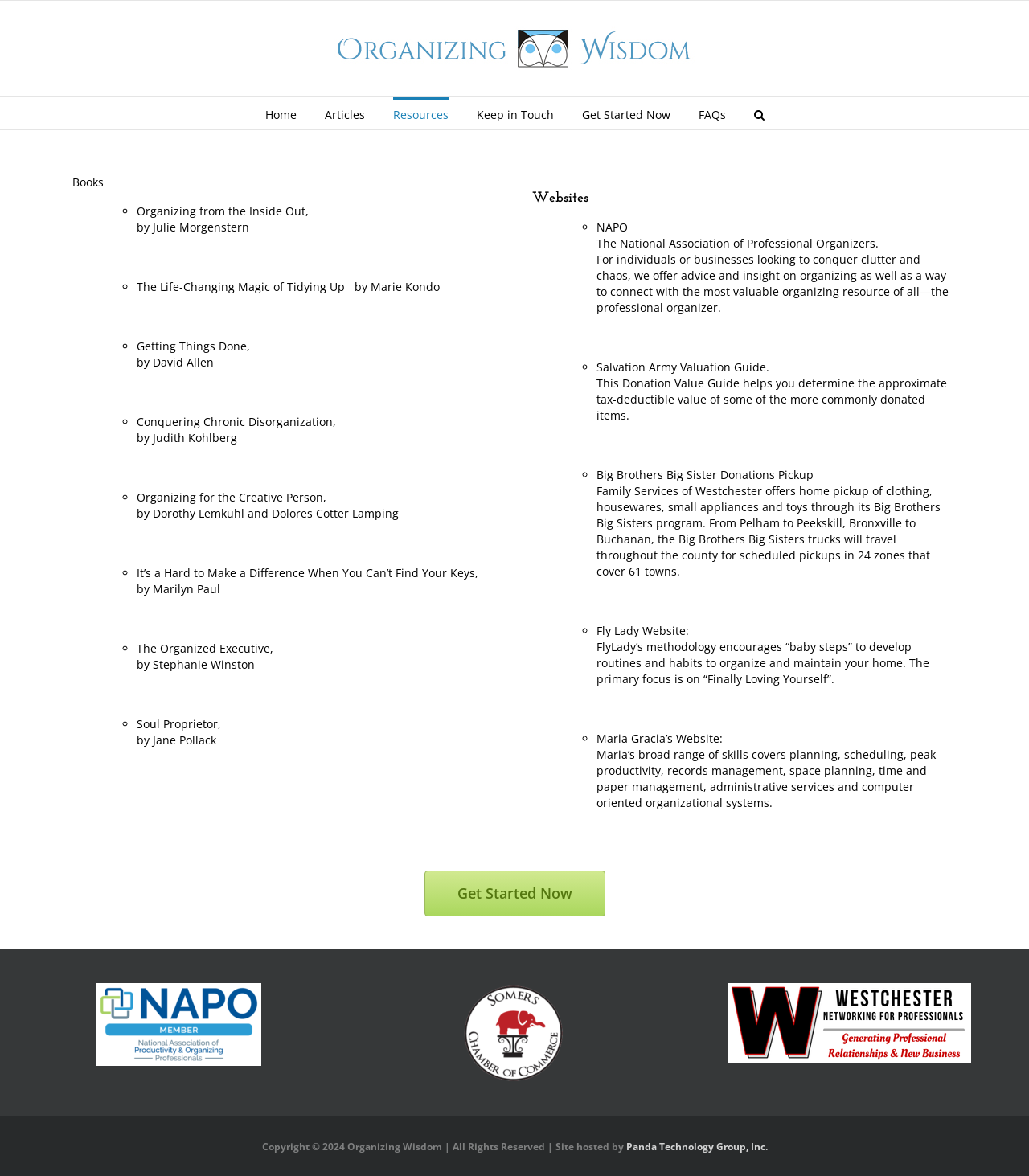Please find the bounding box coordinates of the element's region to be clicked to carry out this instruction: "Go to the 'NAPO' website".

[0.58, 0.187, 0.61, 0.2]